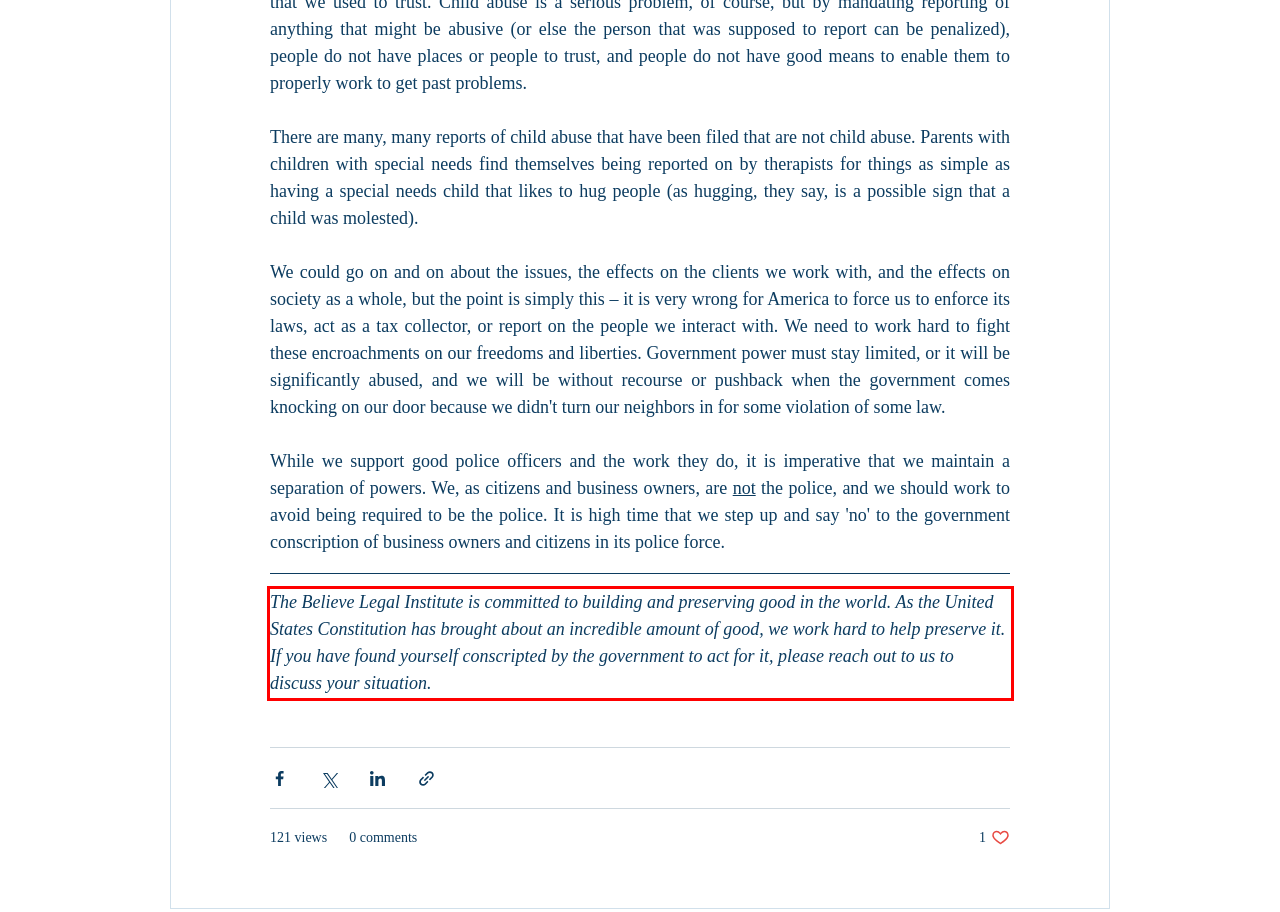Observe the screenshot of the webpage, locate the red bounding box, and extract the text content within it.

The Believe Legal Institute is committed to building and preserving good in the world. As the United States Constitution has brought about an incredible amount of good, we work hard to help preserve it. If you have found yourself conscripted by the government to act for it, please reach out to us to discuss your situation.